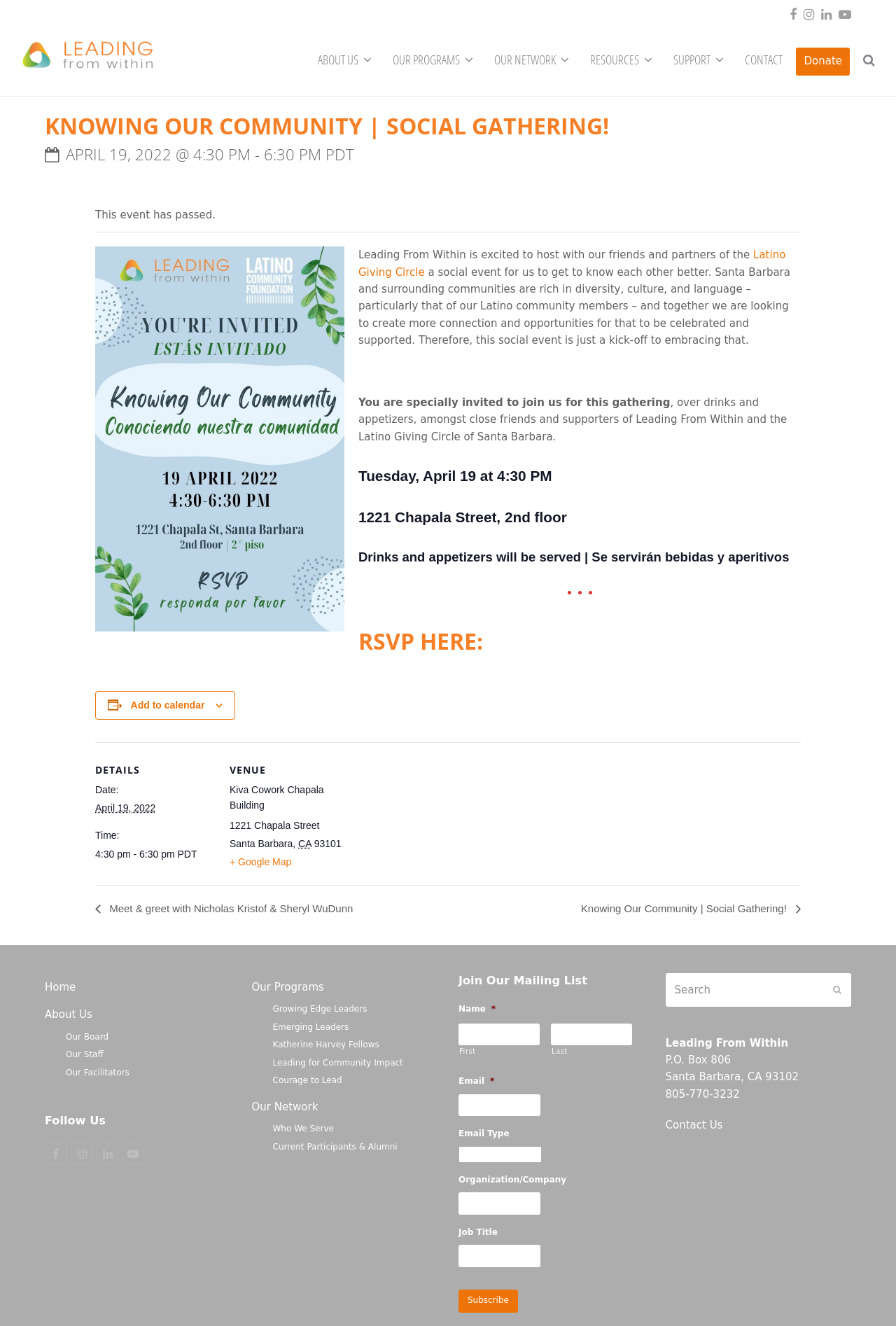Identify the bounding box coordinates of the region that should be clicked to execute the following instruction: "Search for something".

[0.952, 0.033, 0.988, 0.059]